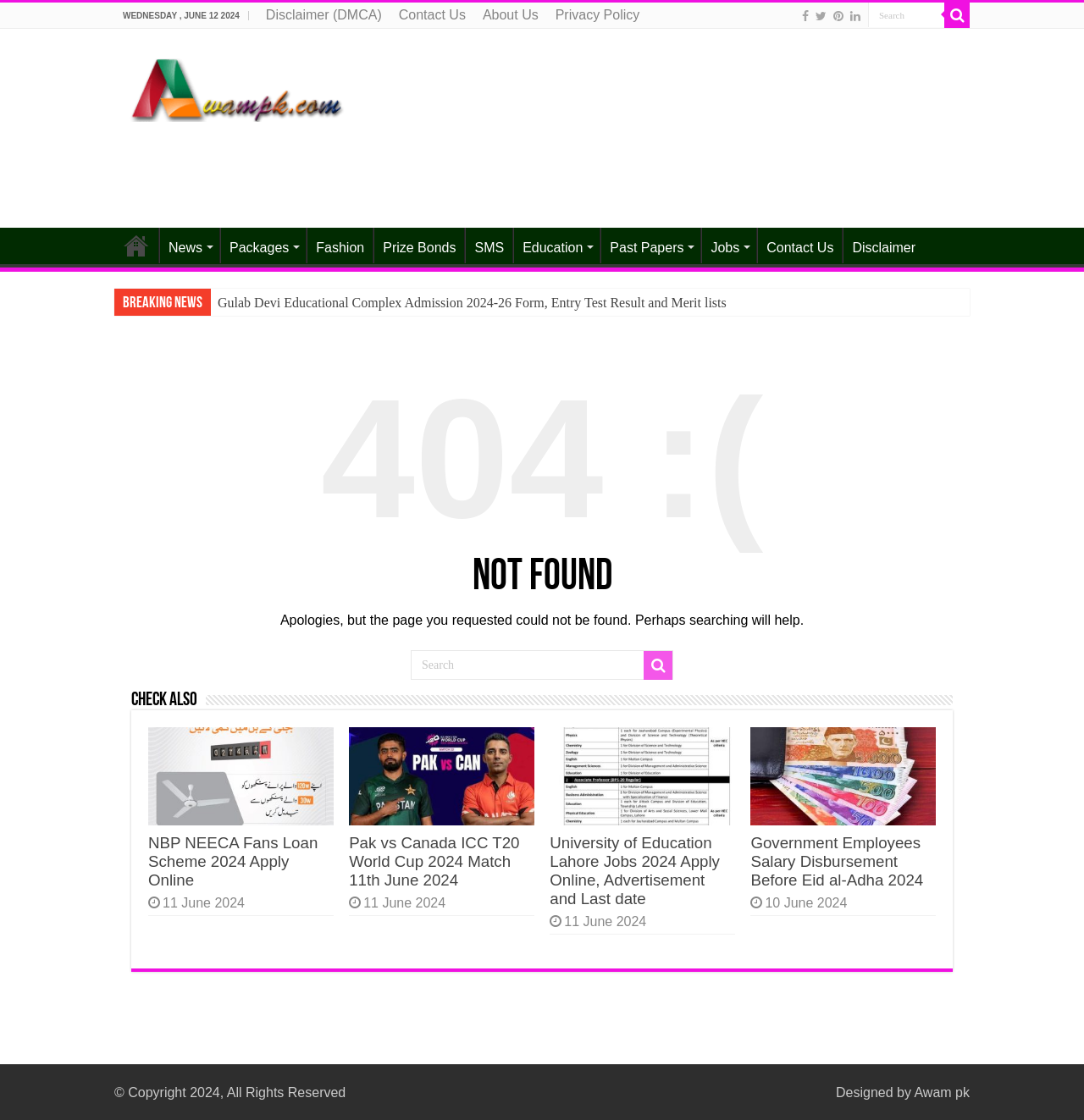Give a concise answer of one word or phrase to the question: 
What is the current date?

WEDNESDAY, JUNE 12 2024